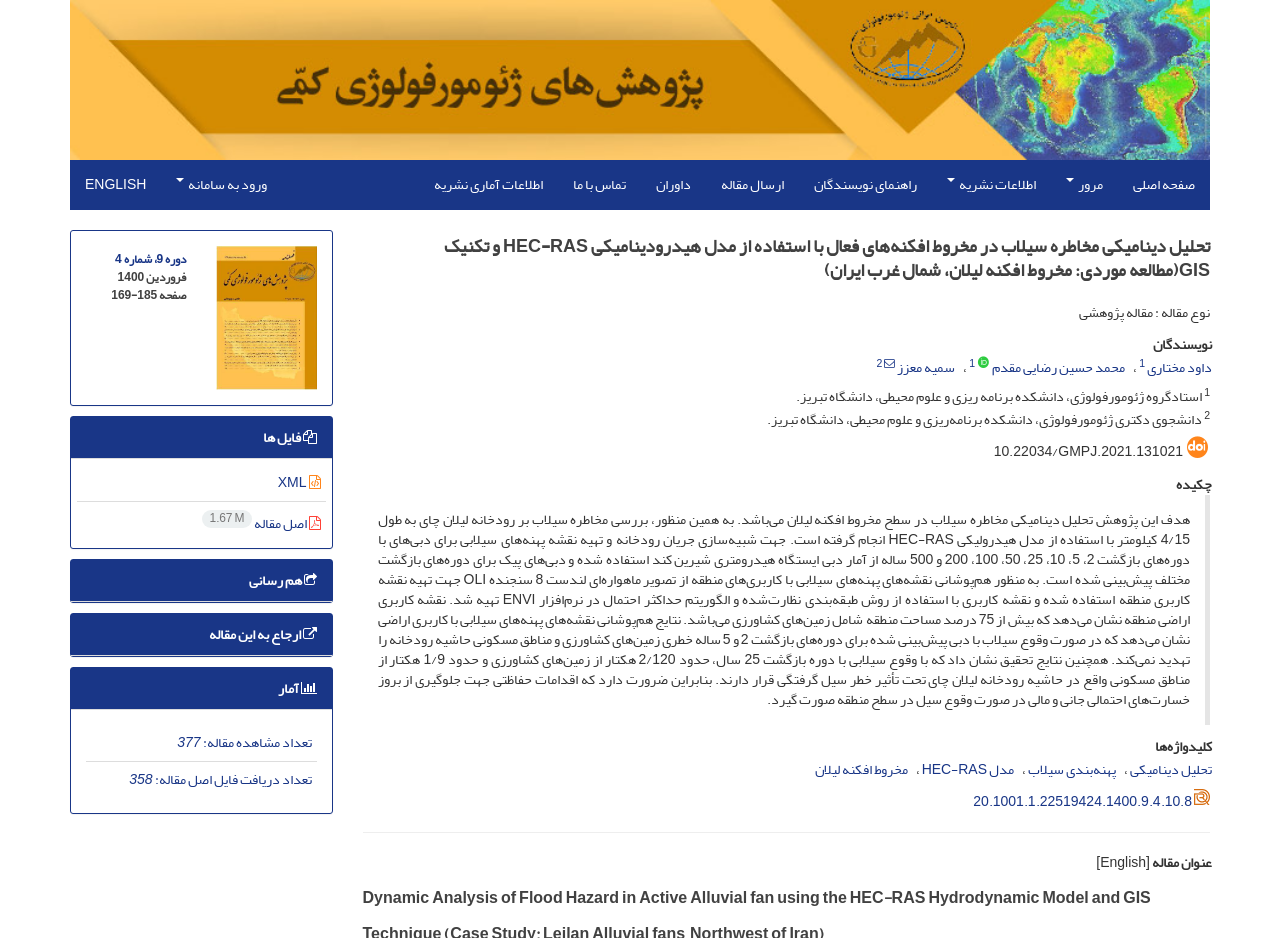Could you indicate the bounding box coordinates of the region to click in order to complete this instruction: "Click on the link to view the main page".

[0.873, 0.171, 0.945, 0.224]